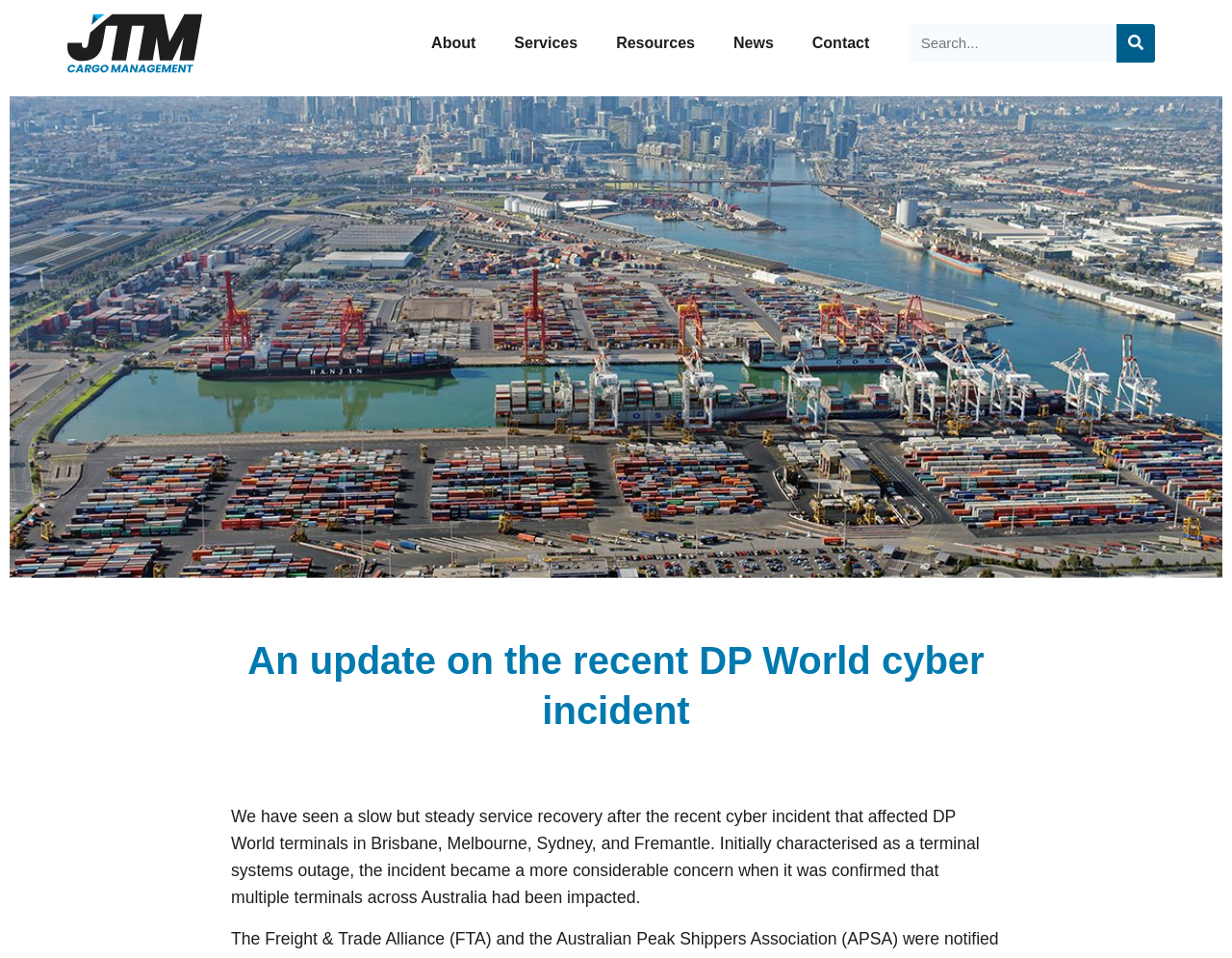Please locate the bounding box coordinates of the element's region that needs to be clicked to follow the instruction: "Read the news article". The bounding box coordinates should be provided as four float numbers between 0 and 1, i.e., [left, top, right, bottom].

[0.188, 0.663, 0.812, 0.768]